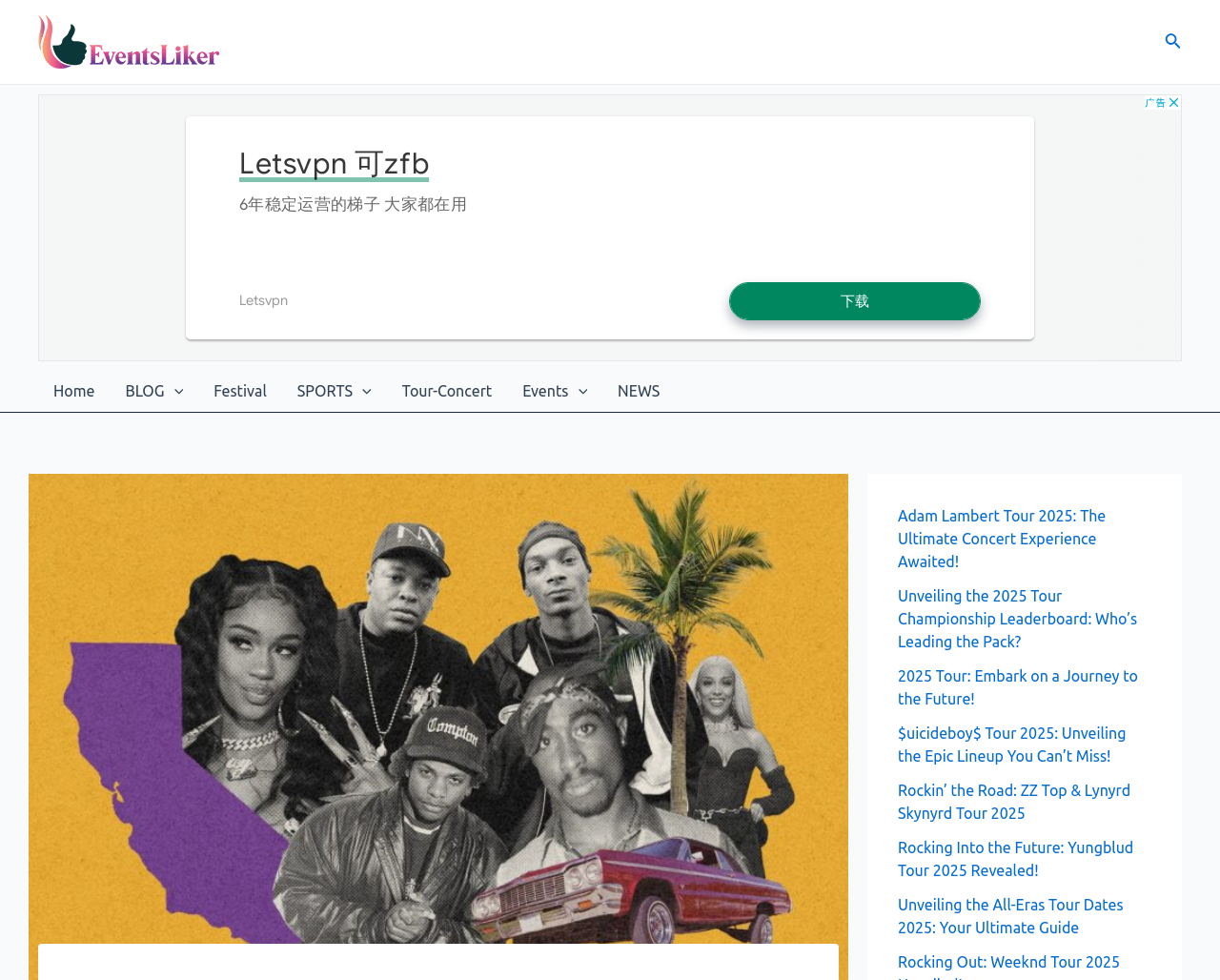Find and indicate the bounding box coordinates of the region you should select to follow the given instruction: "Click CALL NOW".

None